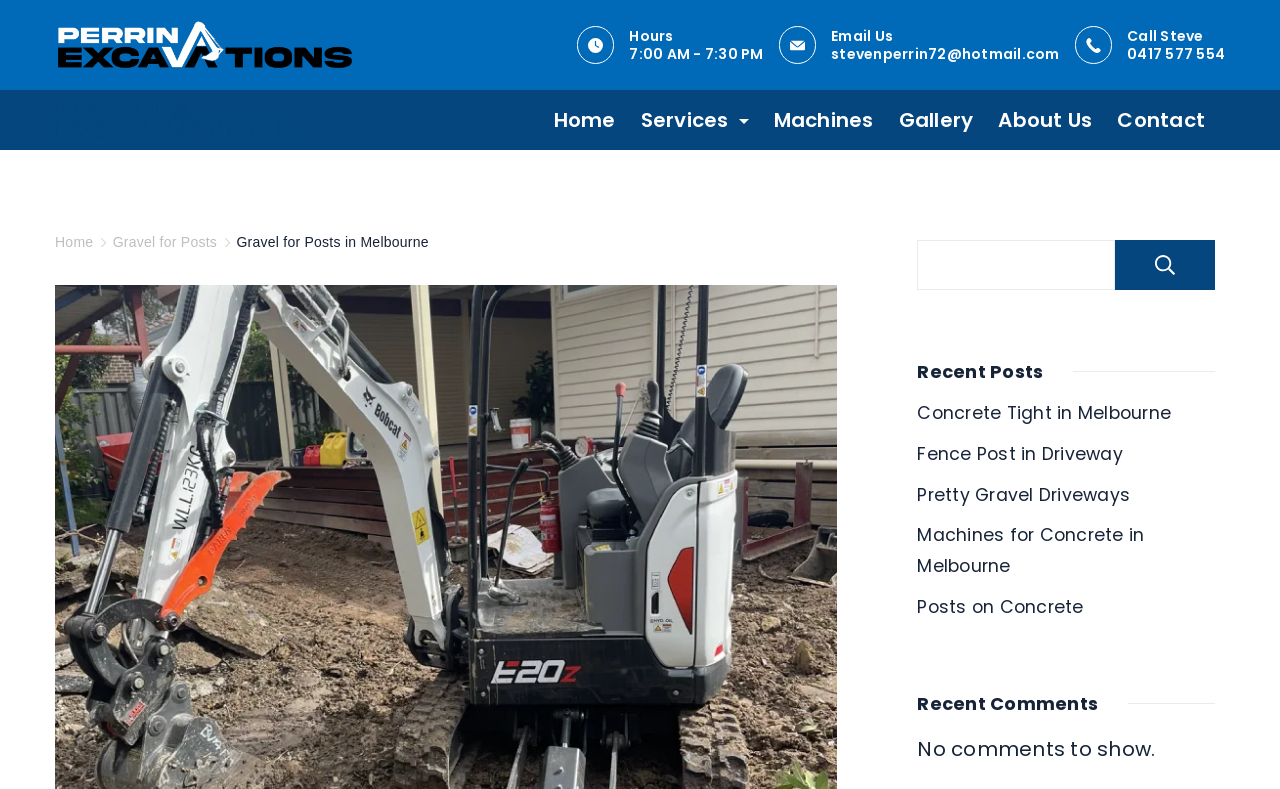Find the bounding box coordinates of the clickable region needed to perform the following instruction: "View the services page". The coordinates should be provided as four float numbers between 0 and 1, i.e., [left, top, right, bottom].

[0.491, 0.124, 0.595, 0.181]